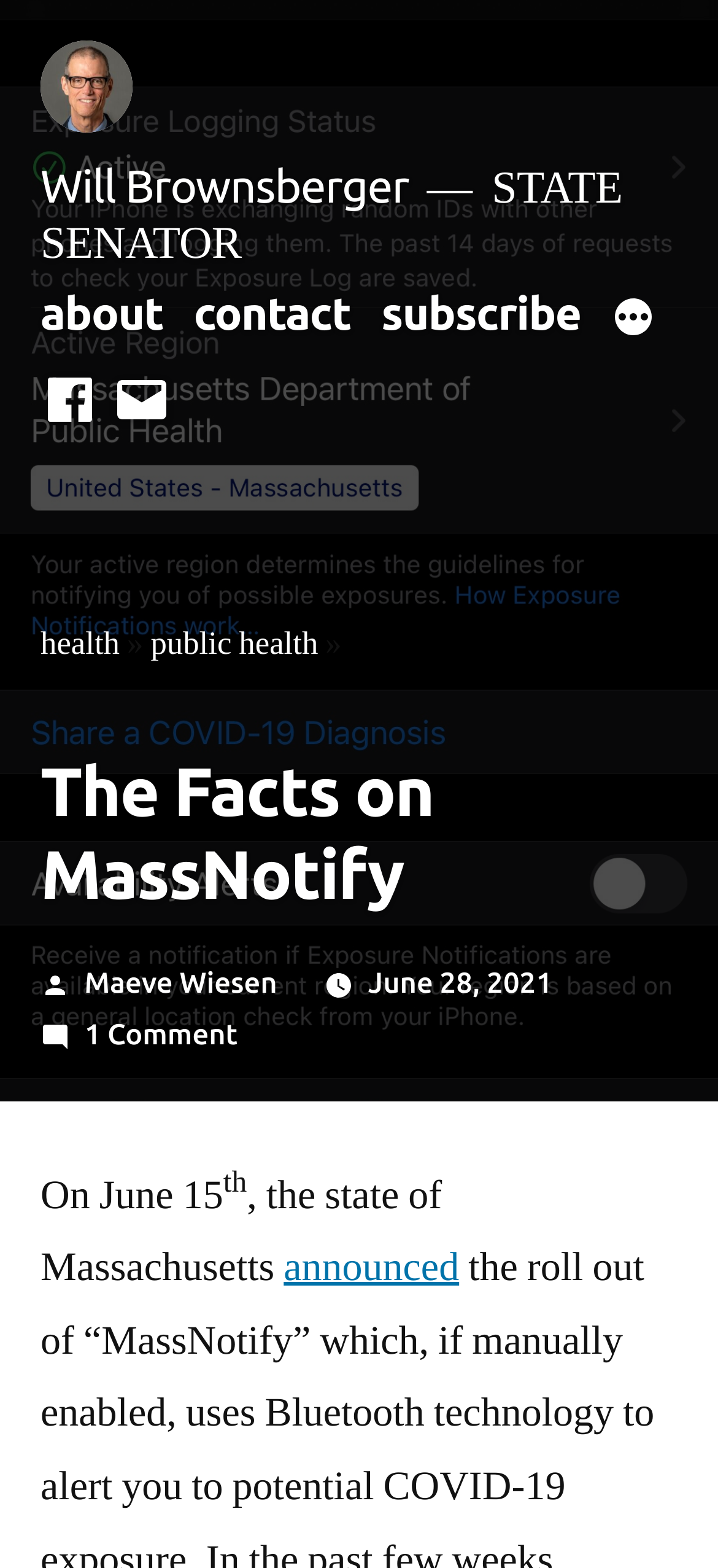Summarize the webpage with intricate details.

The webpage is about "The Facts on MassNotify" by Will Brownsberger, a state senator. At the top left, there is a link to Will Brownsberger's profile, accompanied by a small image of him. Below this, there is a static text "STATE SENATOR" and a top menu navigation bar with links to "about", "contact", "subscribe", and a "More" button that has a popup menu.

To the right of the top menu, there is a social links menu with links to Facebook and email. Below the social links menu, there is a link to "health" followed by a "»" symbol, and then a link to "public health".

The main content of the webpage starts with a heading "The Facts on MassNotify" at the top center. Below this, there is a static text "Posted by" followed by a link to the author, Maeve Wiesen, and a link to the date "June 28, 2021". 

Further down, there is a link to "1 Comment on The Facts on MassNotify", which leads to a comment section. The comment starts with a static text "On June 15" followed by a superscript "th", and then continues with the text "the state of Massachusetts announced" with a link to the word "announced".